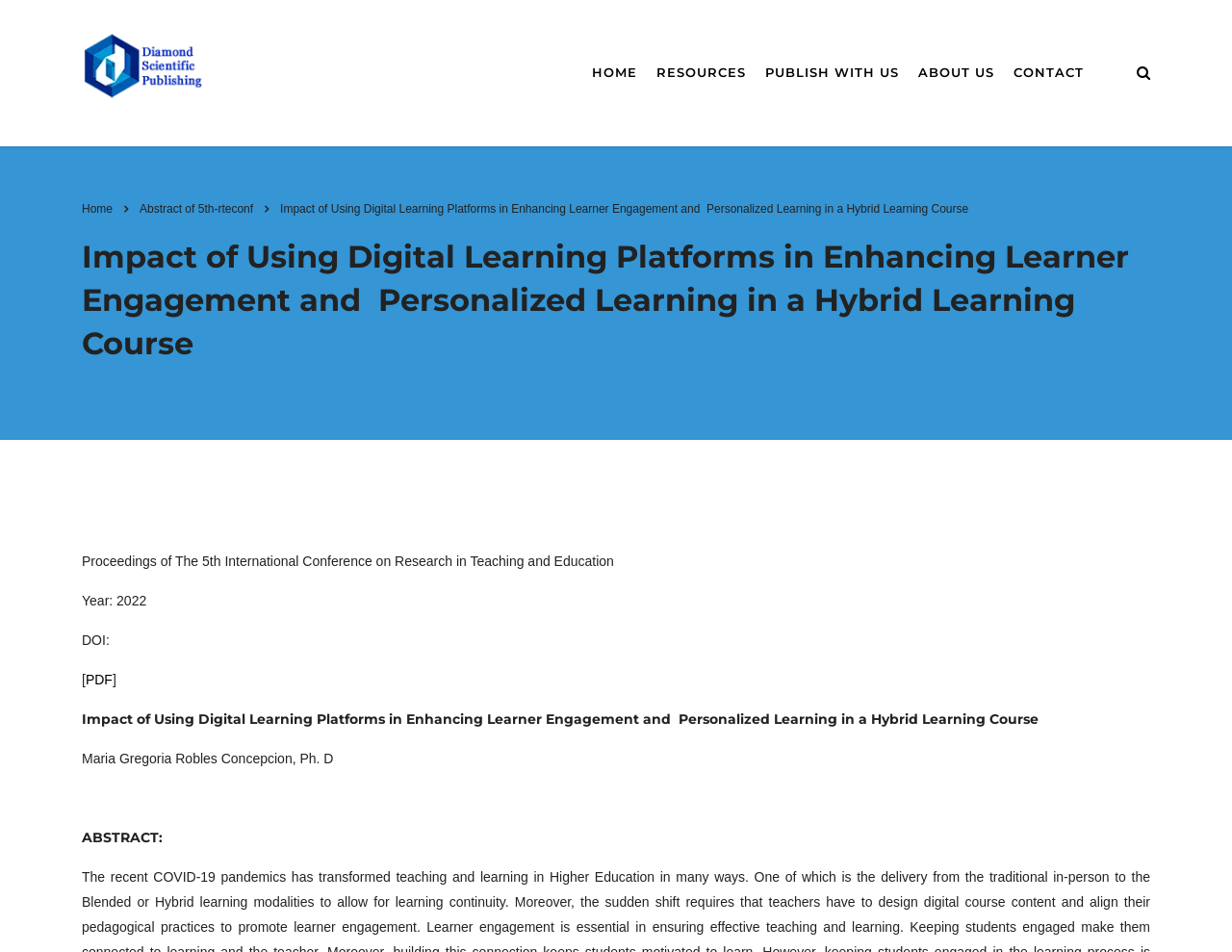Extract the primary heading text from the webpage.

Impact of Using Digital Learning Platforms in Enhancing Learner Engagement and  Personalized Learning in a Hybrid Learning Course